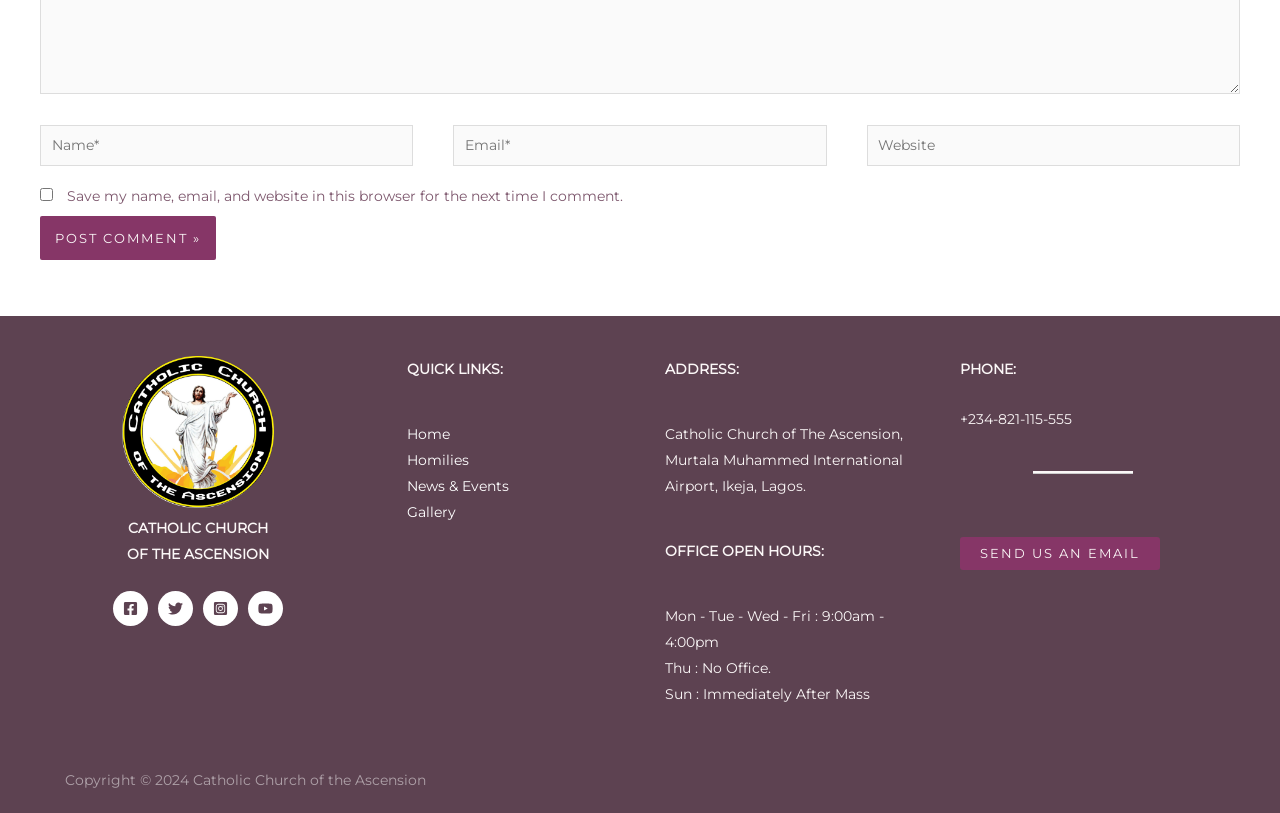What is the name of the church?
Please use the image to provide a one-word or short phrase answer.

Catholic Church of the Ascension